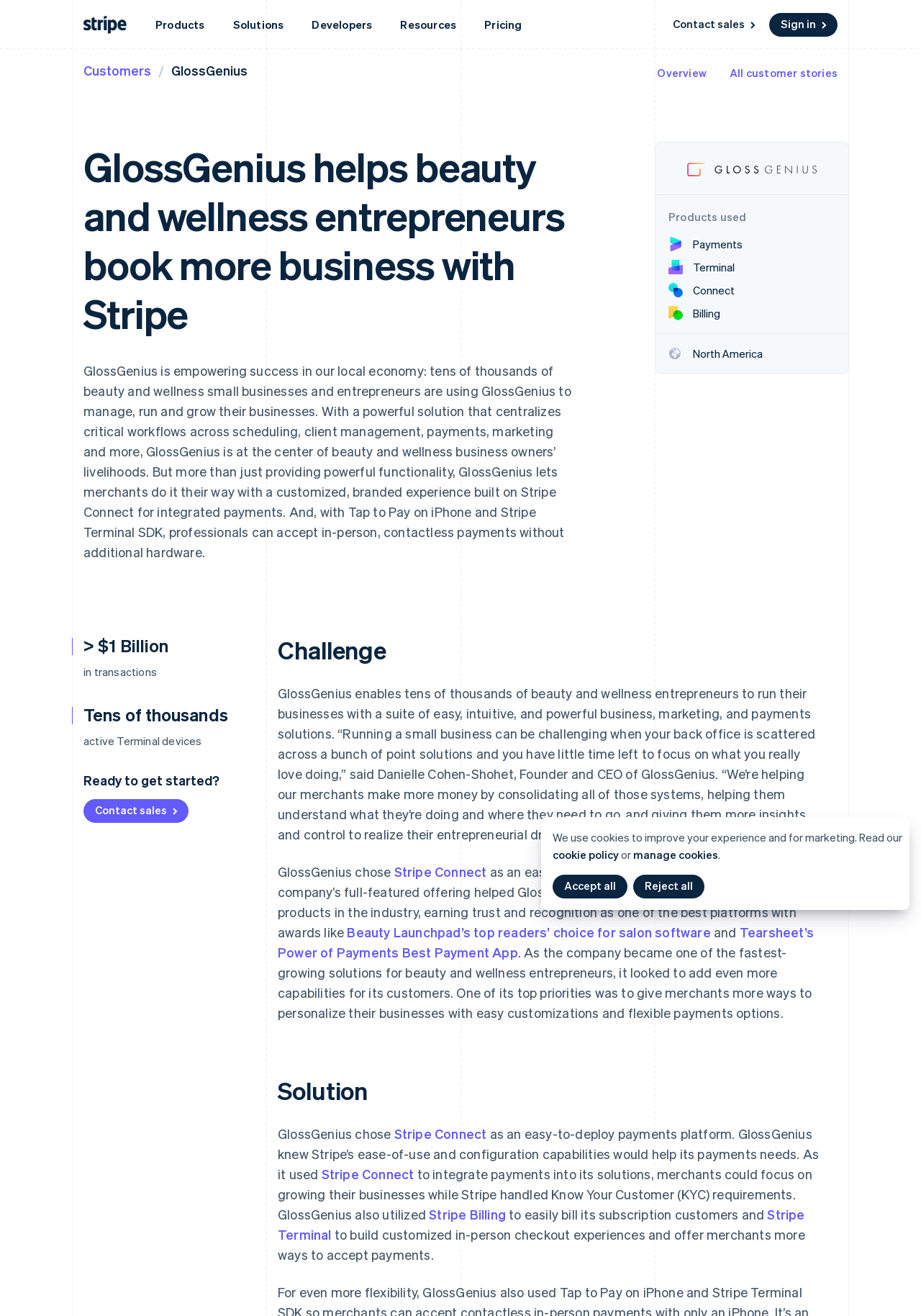Please identify the bounding box coordinates of the element that needs to be clicked to execute the following command: "View the 'ARTWORK' page". Provide the bounding box using four float numbers between 0 and 1, formatted as [left, top, right, bottom].

None